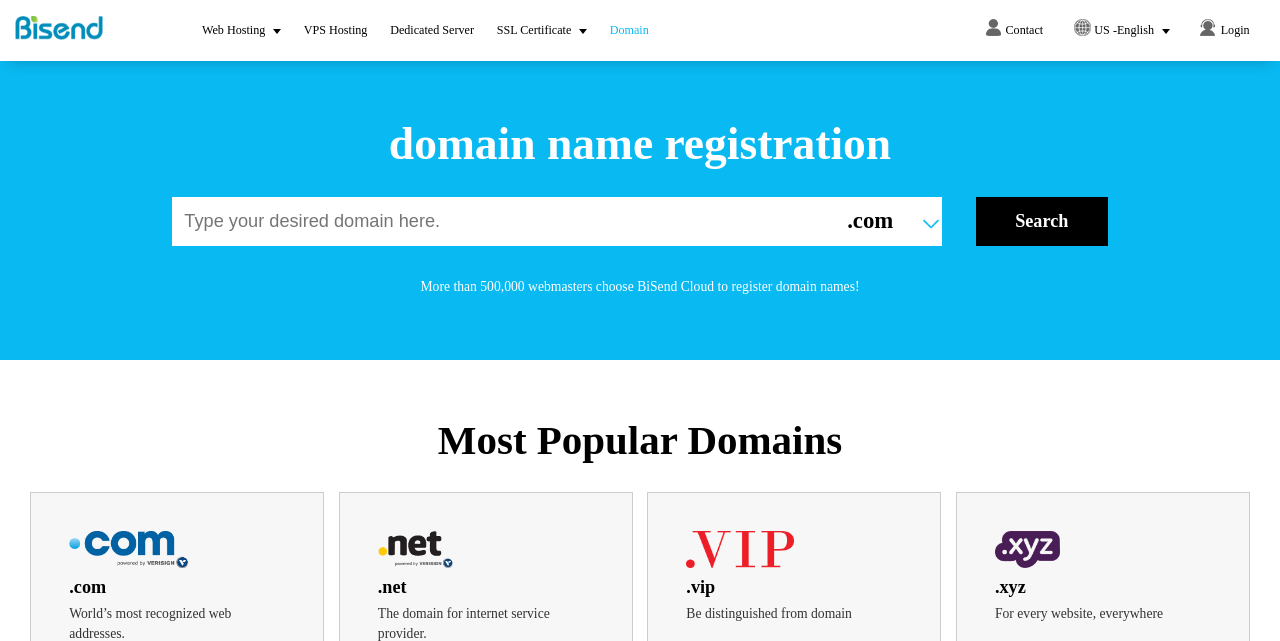Locate the coordinates of the bounding box for the clickable region that fulfills this instruction: "Click on Web Hosting".

[0.158, 0.036, 0.219, 0.058]